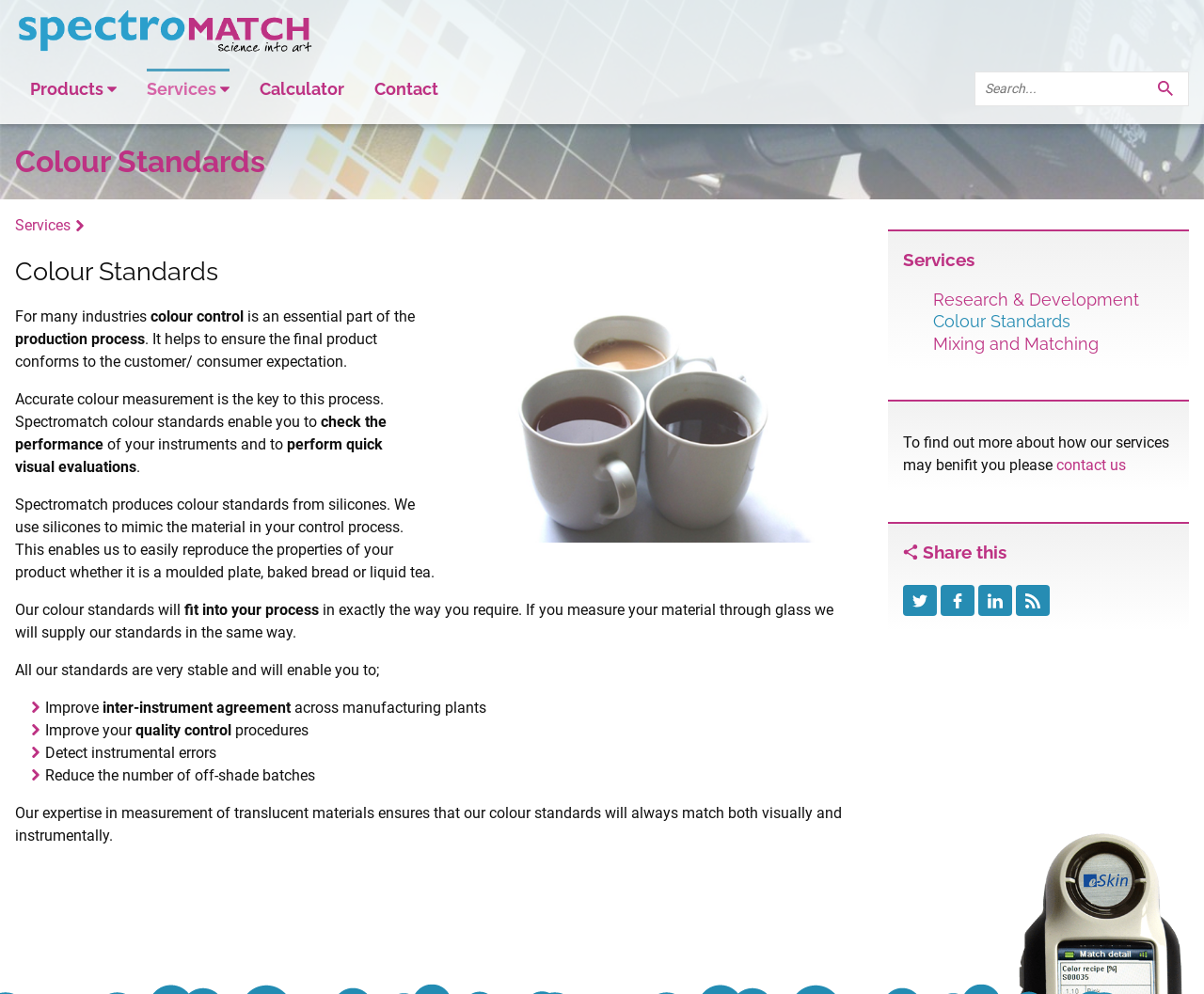Please identify the bounding box coordinates of the area that needs to be clicked to fulfill the following instruction: "Search for a term."

[0.816, 0.081, 0.956, 0.098]